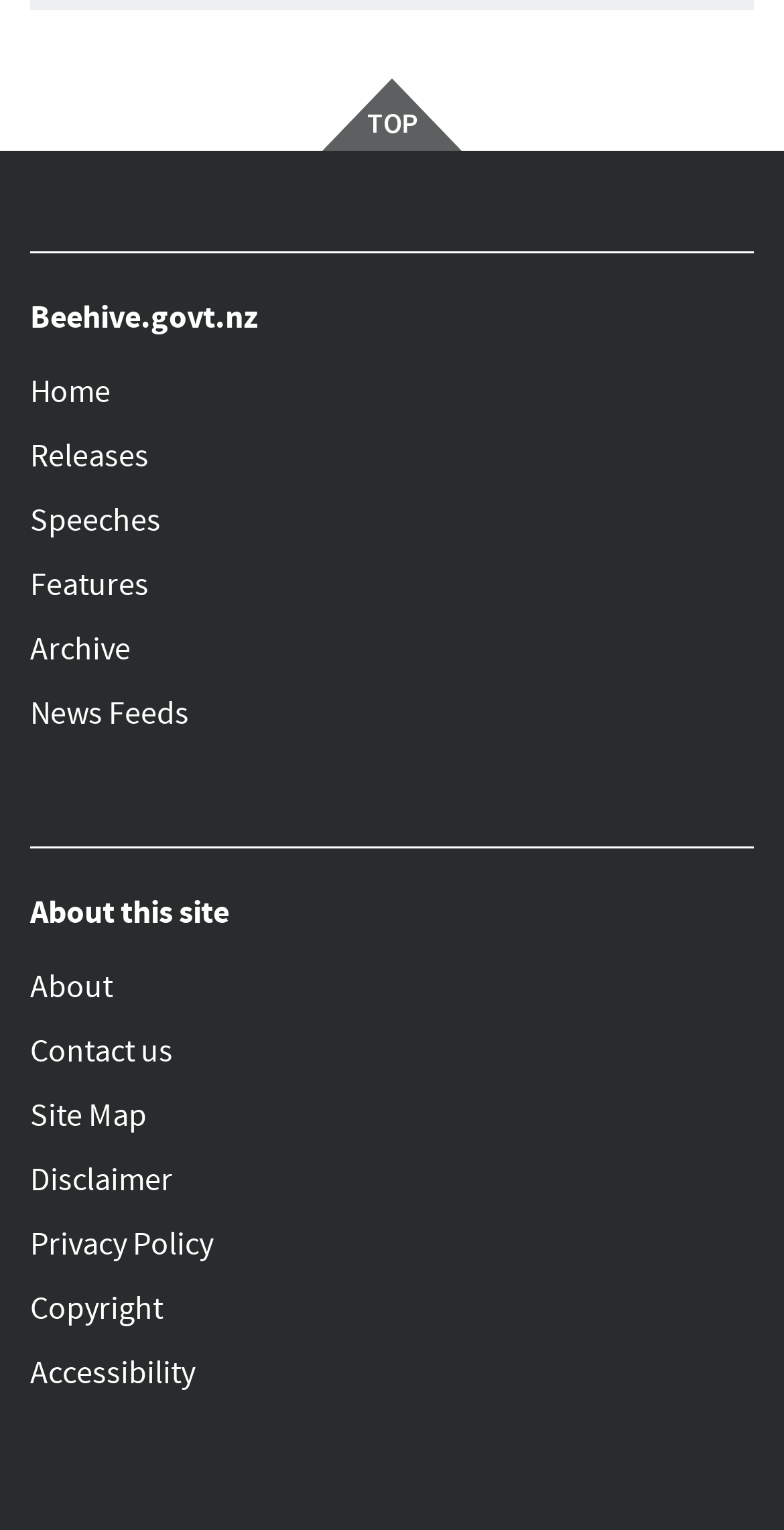Pinpoint the bounding box coordinates of the clickable element needed to complete the instruction: "access site map". The coordinates should be provided as four float numbers between 0 and 1: [left, top, right, bottom].

[0.038, 0.708, 0.962, 0.75]